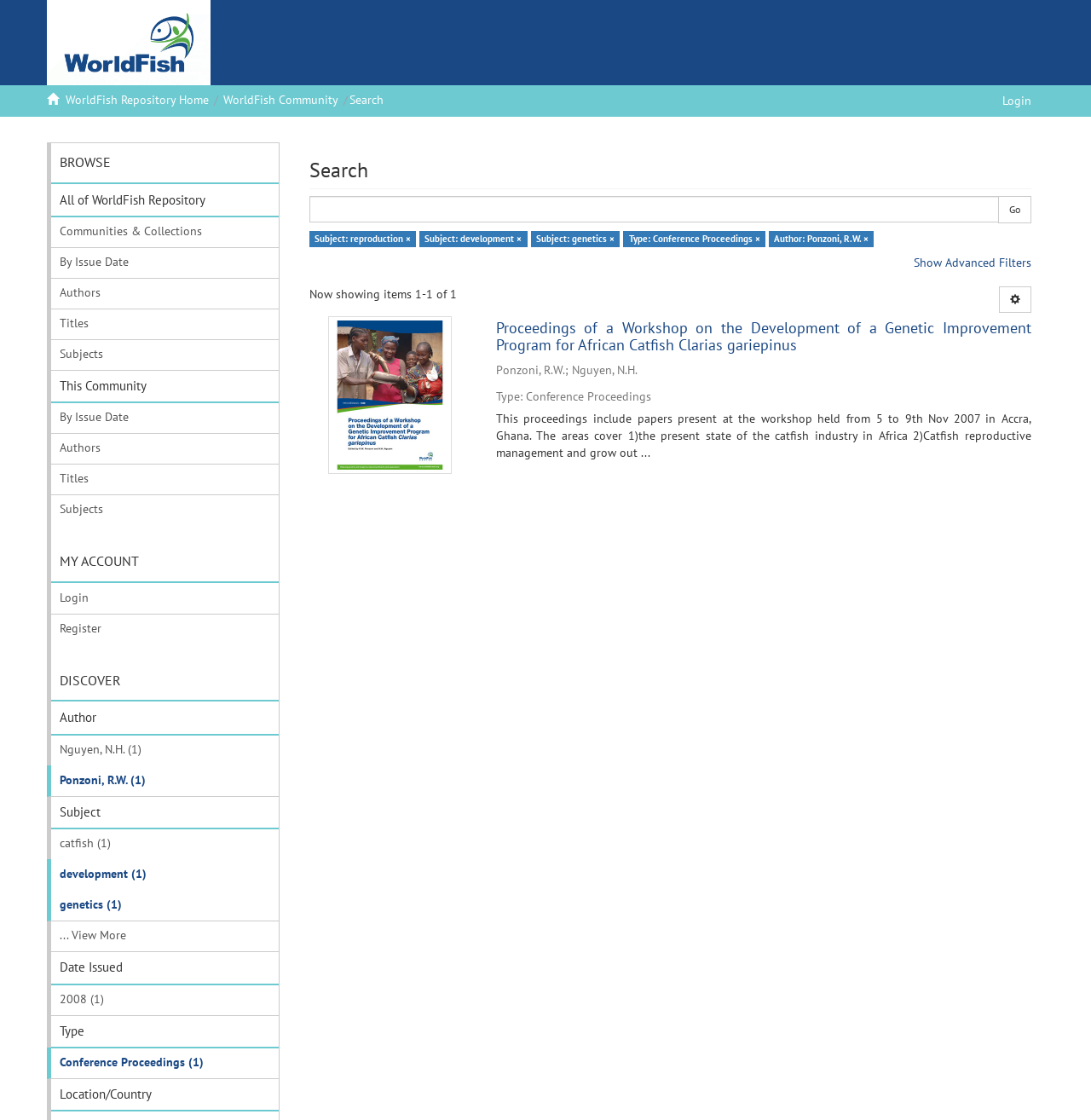Locate the bounding box of the UI element described by: "All of WorldFish Repository" in the given webpage screenshot.

[0.047, 0.164, 0.255, 0.194]